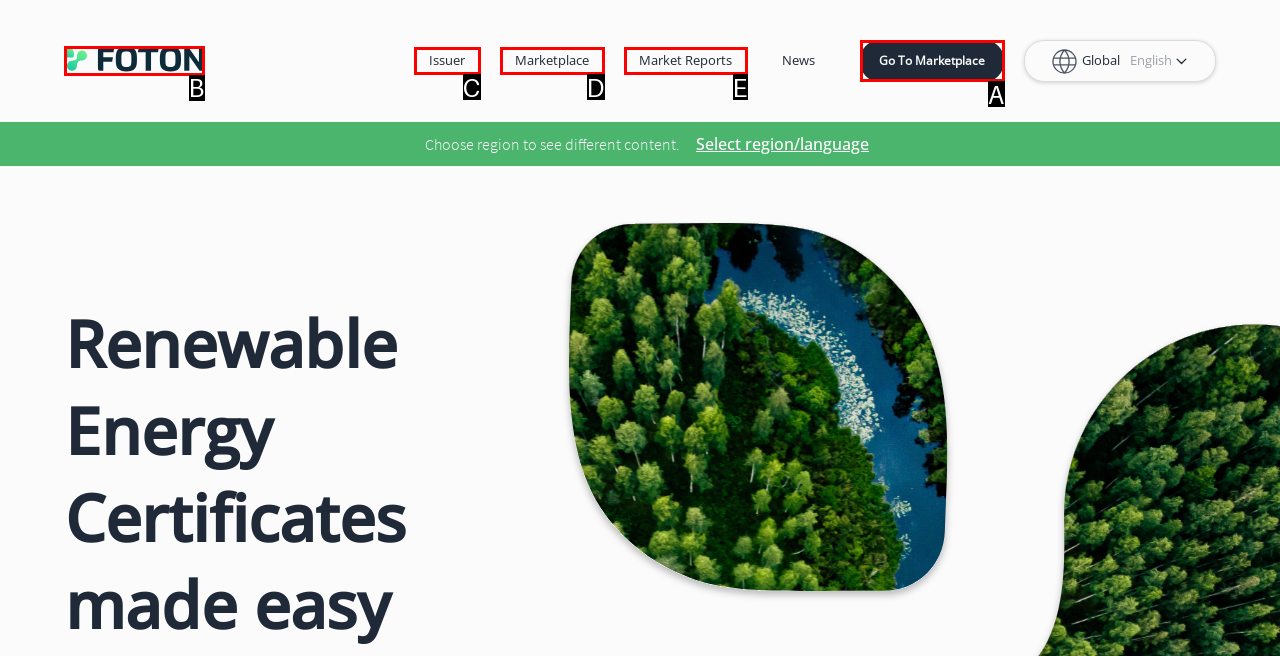Based on the provided element description: Events, identify the best matching HTML element. Respond with the corresponding letter from the options shown.

None